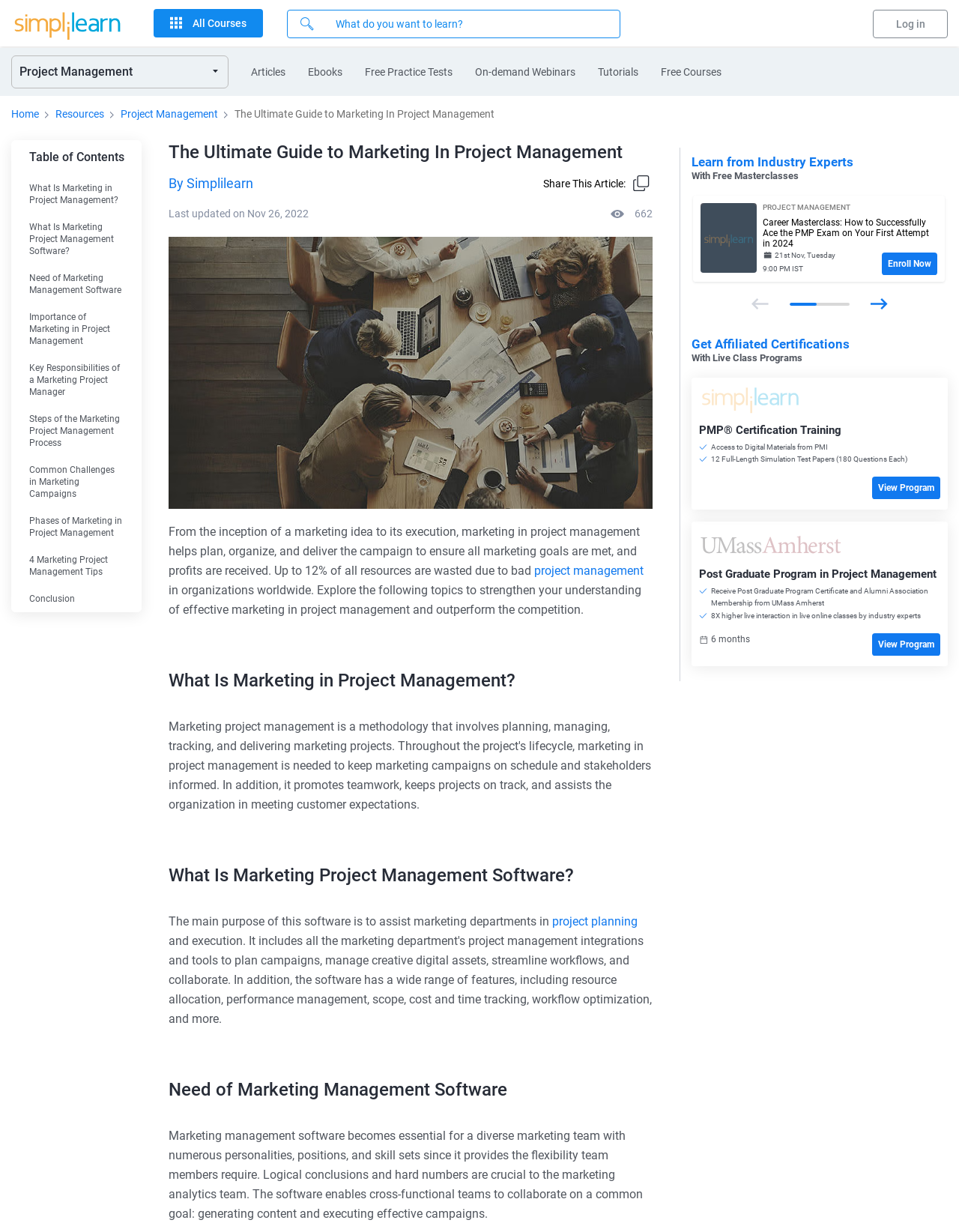Refer to the screenshot and answer the following question in detail:
What is the name of the certification training program offered?

The webpage mentions a certification training program called PMP Certification Training, which is offered by Simplilearn and provides access to digital materials from PMI and 12 full-length simulation test papers.